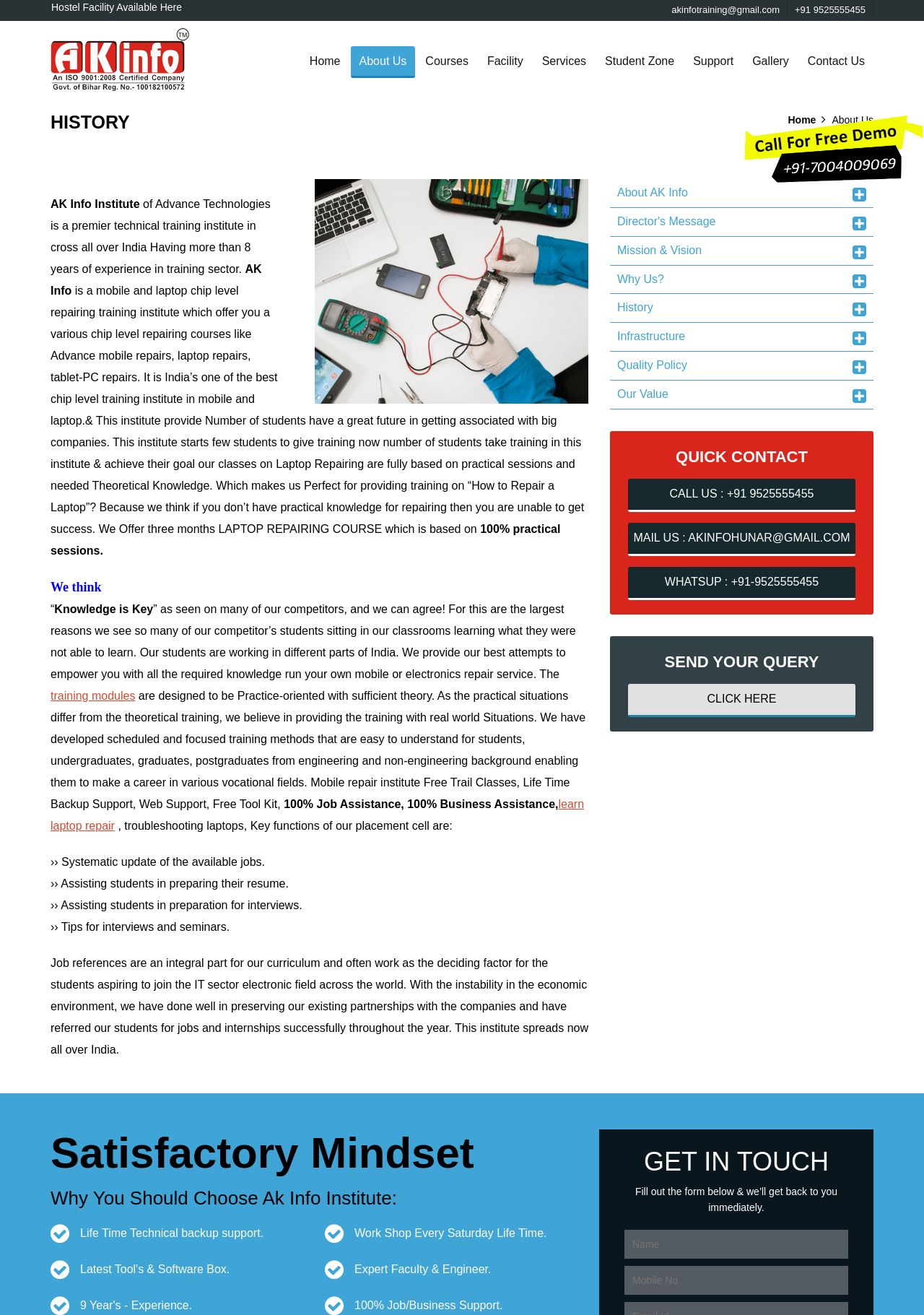Please identify the bounding box coordinates of the element on the webpage that should be clicked to follow this instruction: "Click on the 'Home' link". The bounding box coordinates should be given as four float numbers between 0 and 1, formatted as [left, top, right, bottom].

[0.326, 0.035, 0.378, 0.06]